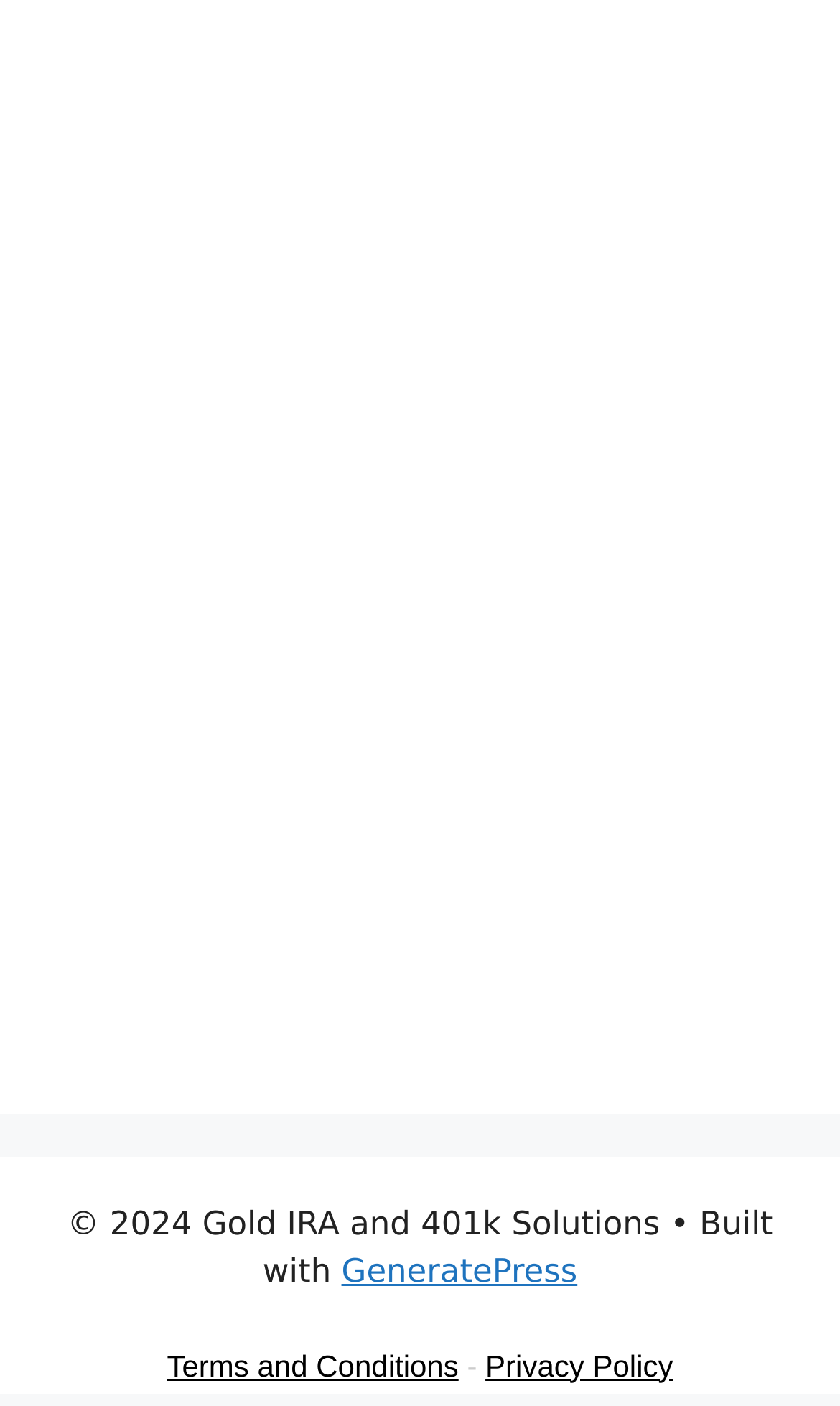What is the purpose of the 'Terms and Conditions' link?
Examine the image and provide an in-depth answer to the question.

The 'Terms and Conditions' link is likely used to view the terms and conditions of the website, which outlines the rules and guidelines for using the website.